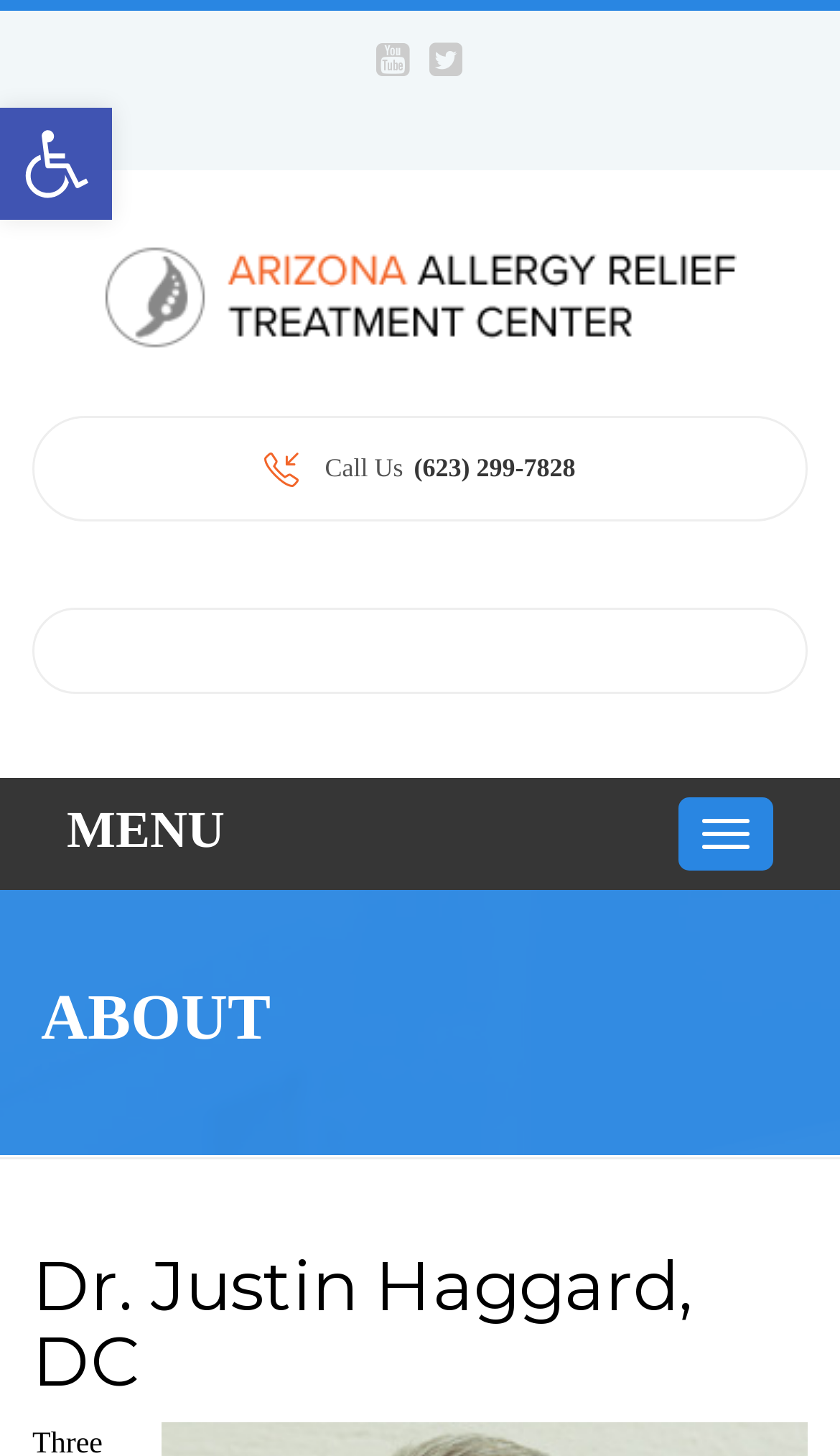What is the purpose of the button?
Answer the question using a single word or phrase, according to the image.

Submit